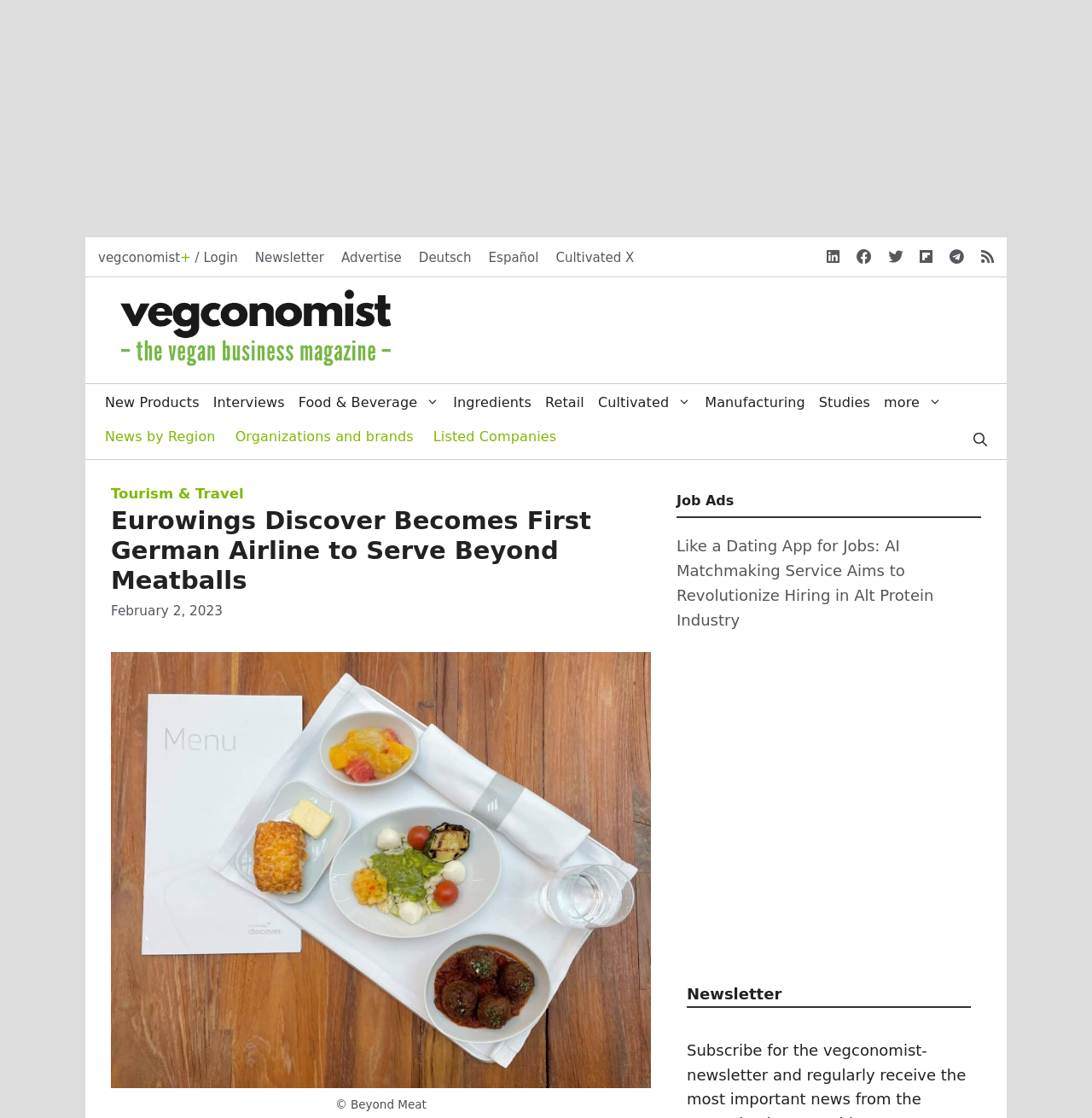Can you identify the bounding box coordinates of the clickable region needed to carry out this instruction: 'Search for something'? The coordinates should be four float numbers within the range of 0 to 1, stated as [left, top, right, bottom].

[0.885, 0.377, 0.91, 0.411]